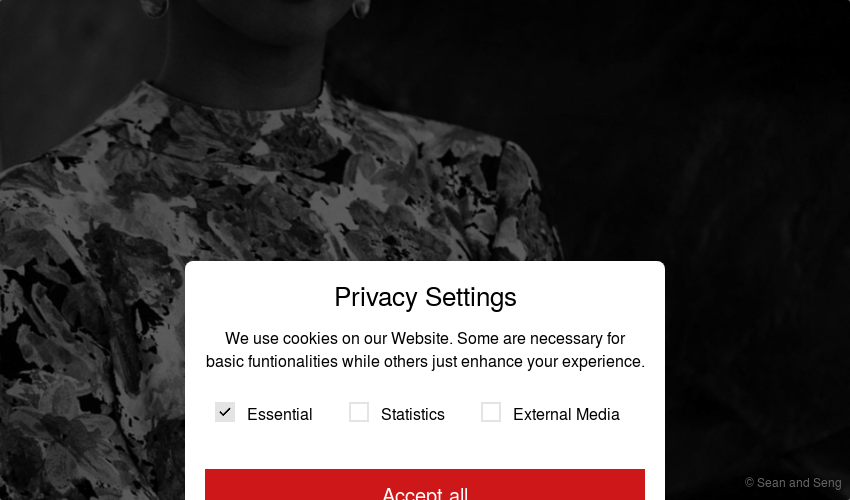Explain what the image portrays in a detailed manner.

The image features a visually striking portrait of Nadifa Mohamed, framed in a black-and-white aesthetic that highlights her expressive features and thoughtful demeanor. She is dressed in a floral-patterned outfit, which contrasts beautifully with the monochromatic background, drawing attention to her presence. 

Overlaying the image is a prominent red and white privacy settings dialogue box, which discusses the use of cookies on the website. The message informs users about the necessity of certain cookies for basic functionalities, while also inviting them to enhance their online experience. Options to accept essential cookies, as well as those for statistics and external media, are provided, alongside a bold "Accept all" button at the bottom.

The portrait is attributed to Sean and Seng, adding a layer of artistic credit to this compelling visual representation, indicating the work’s professional quality and thoughtful composition. 